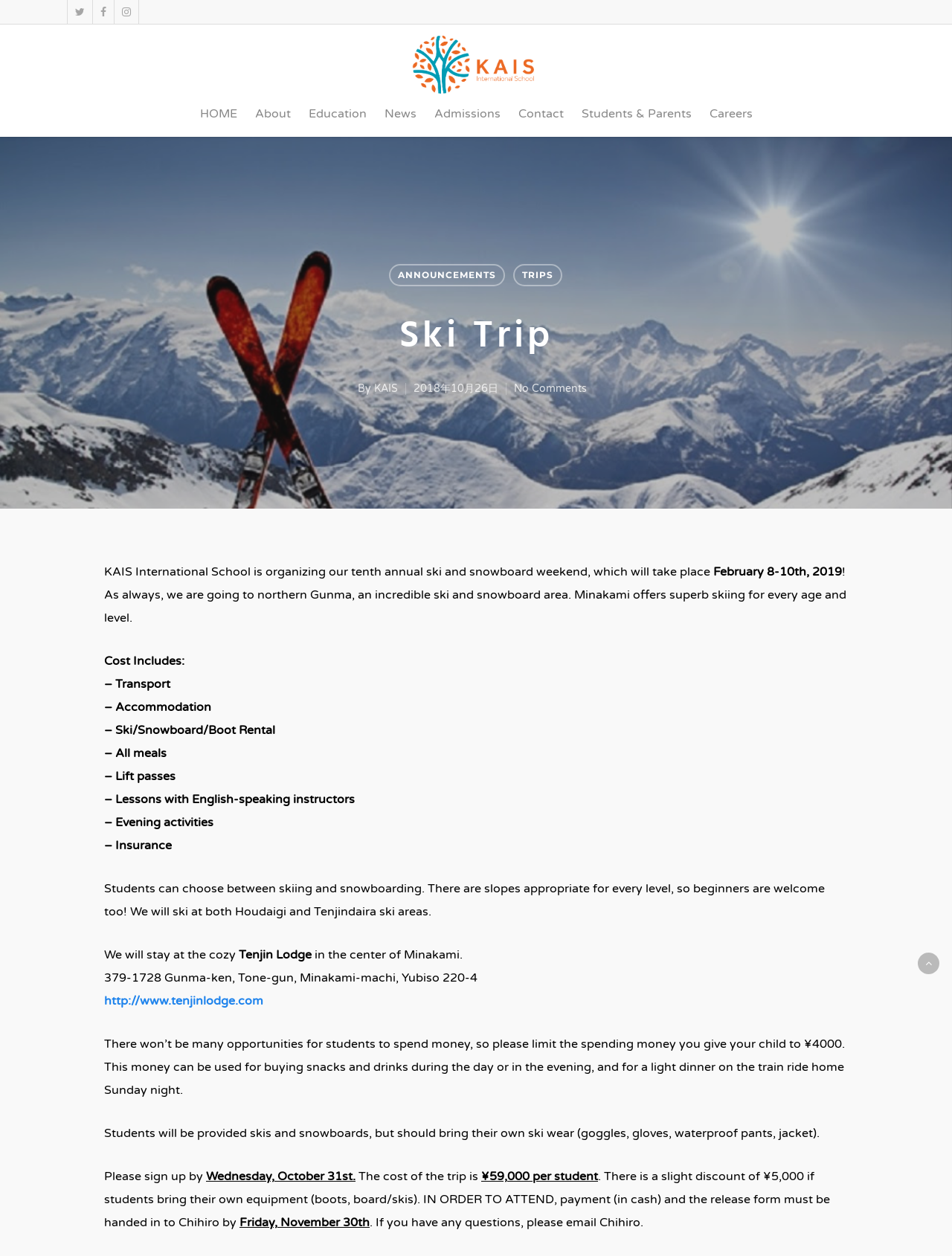Could you find the bounding box coordinates of the clickable area to complete this instruction: "Click on 'Lash Lift'"?

None